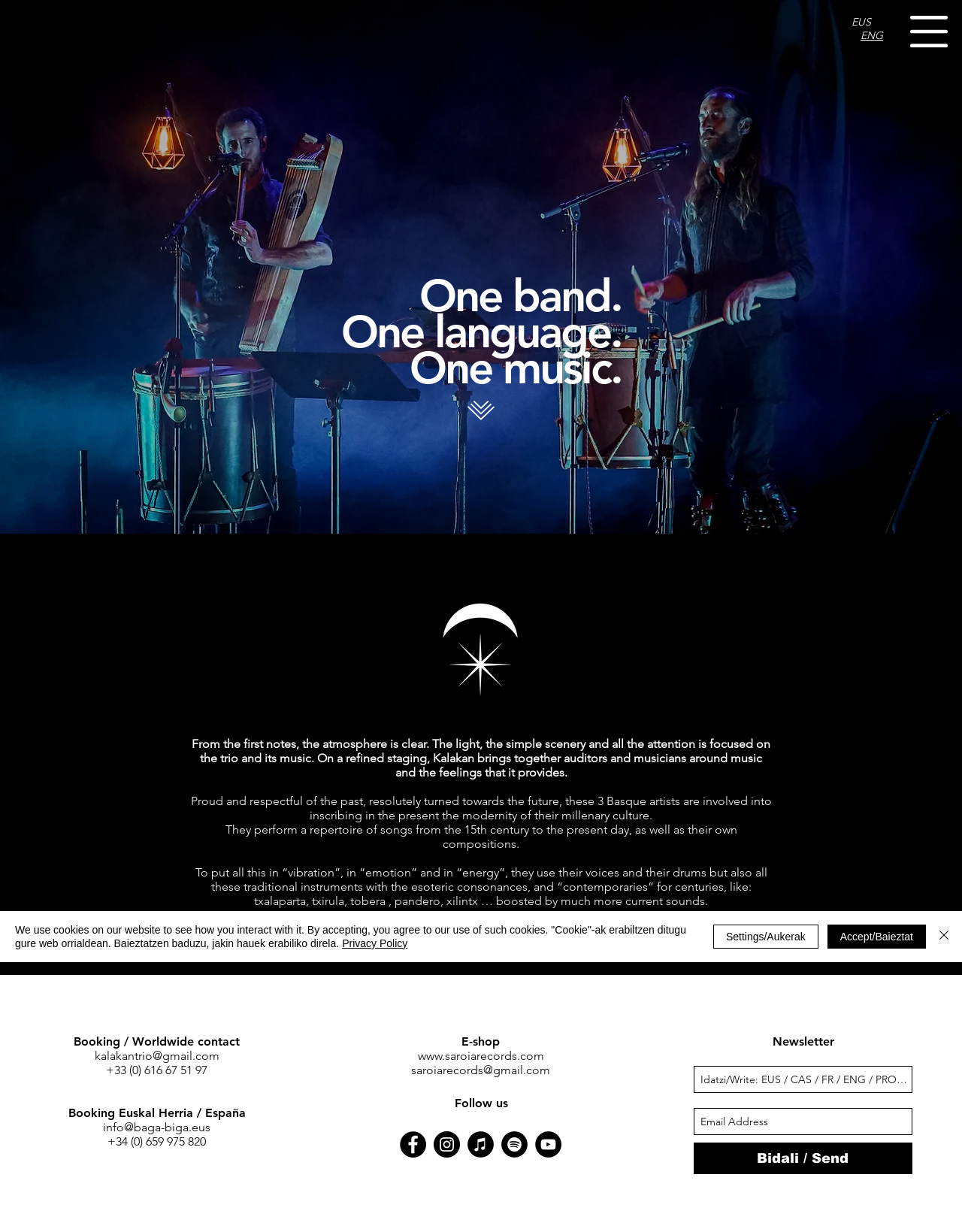Determine the bounding box coordinates for the UI element described. Format the coordinates as (top-left x, top-left y, bottom-right x, bottom-right y) and ensure all values are between 0 and 1. Element description: aria-label="Email Address" name="email" placeholder="Email Address"

[0.721, 0.899, 0.948, 0.921]